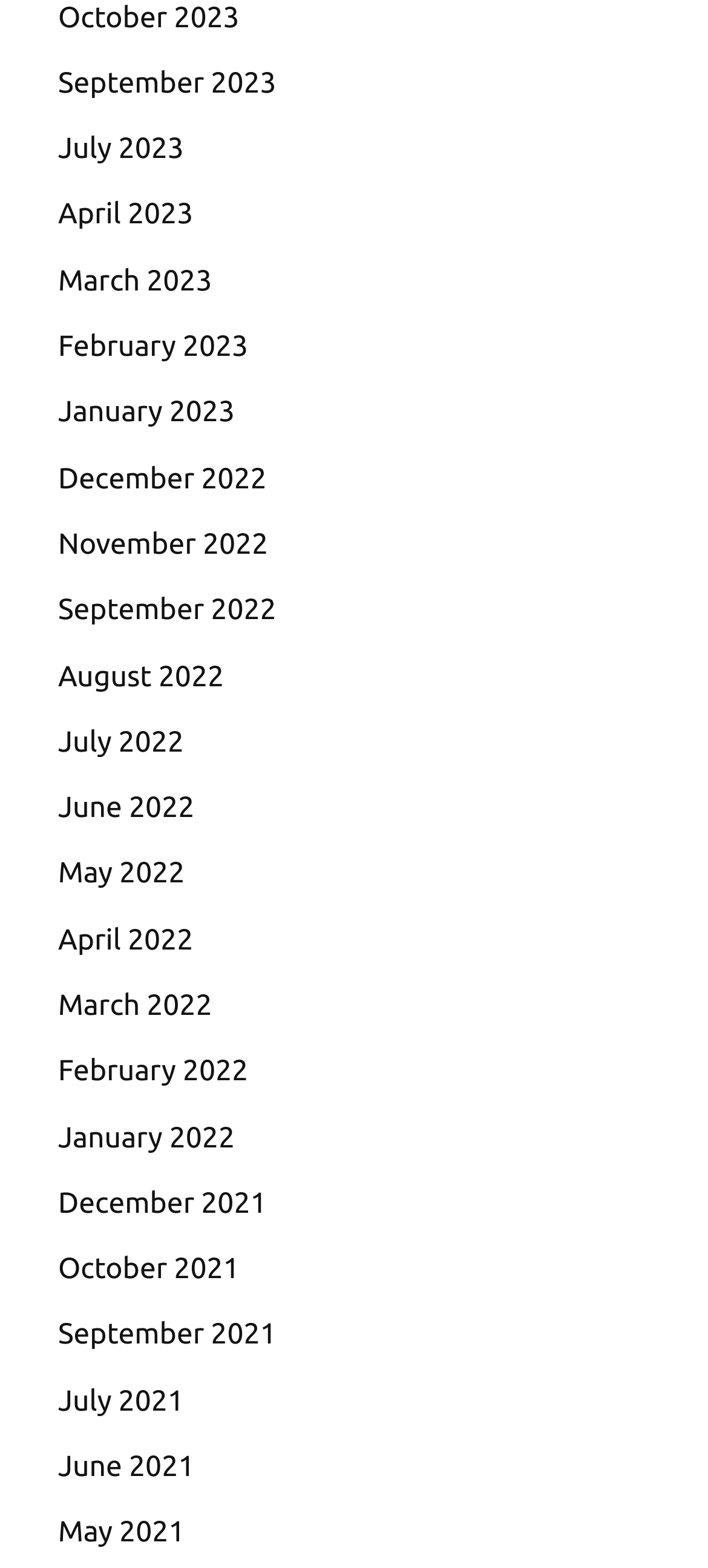How many months are listed in 2022?
Answer the question with a single word or phrase, referring to the image.

6